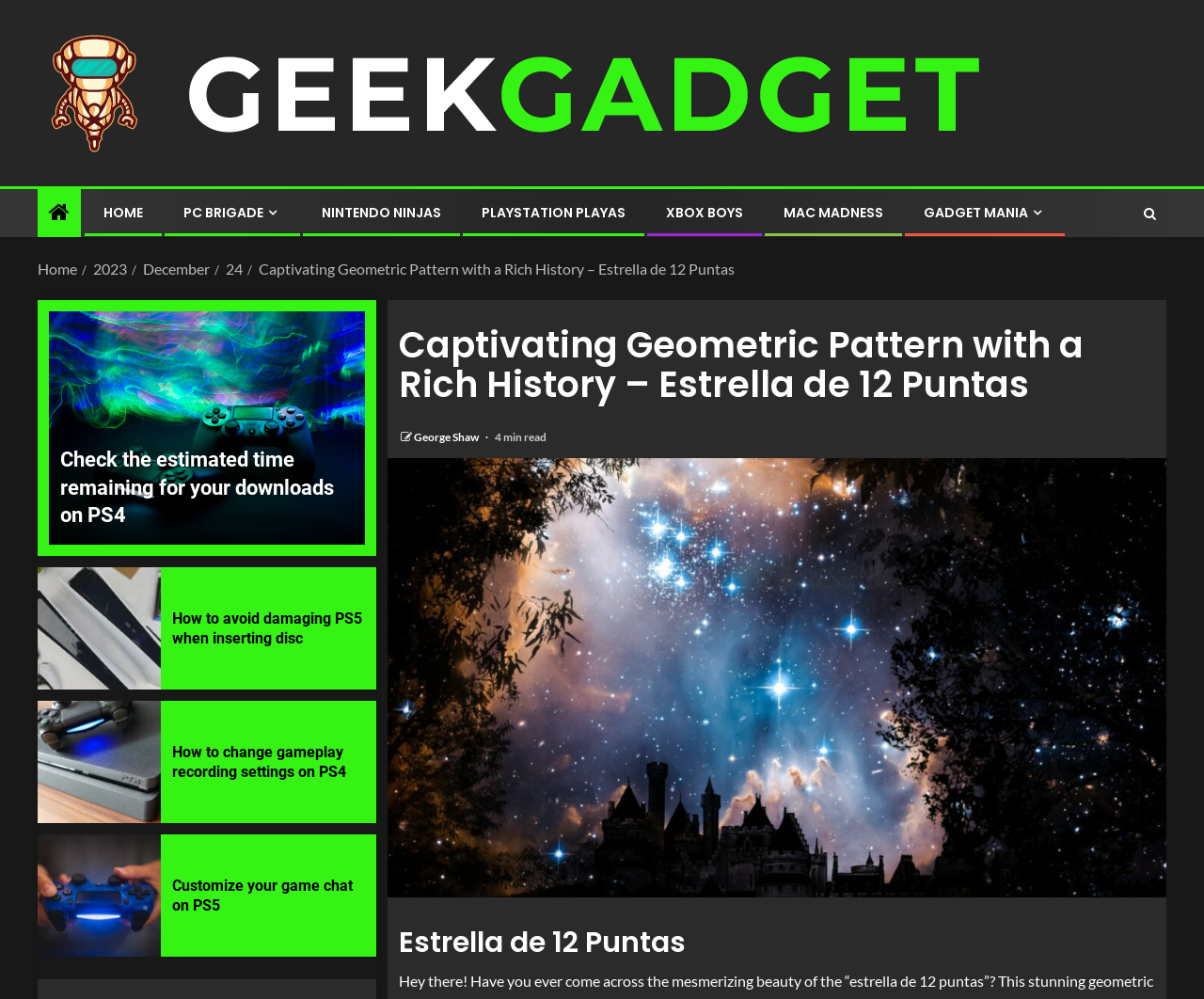Who is the author of the article?
Can you provide a detailed and comprehensive answer to the question?

The author of the article can be found by looking at the link next to the heading 'Captivating Geometric Pattern with a Rich History – Estrella de 12 Puntas'. The link is labeled 'George Shaw' and is located below the heading.